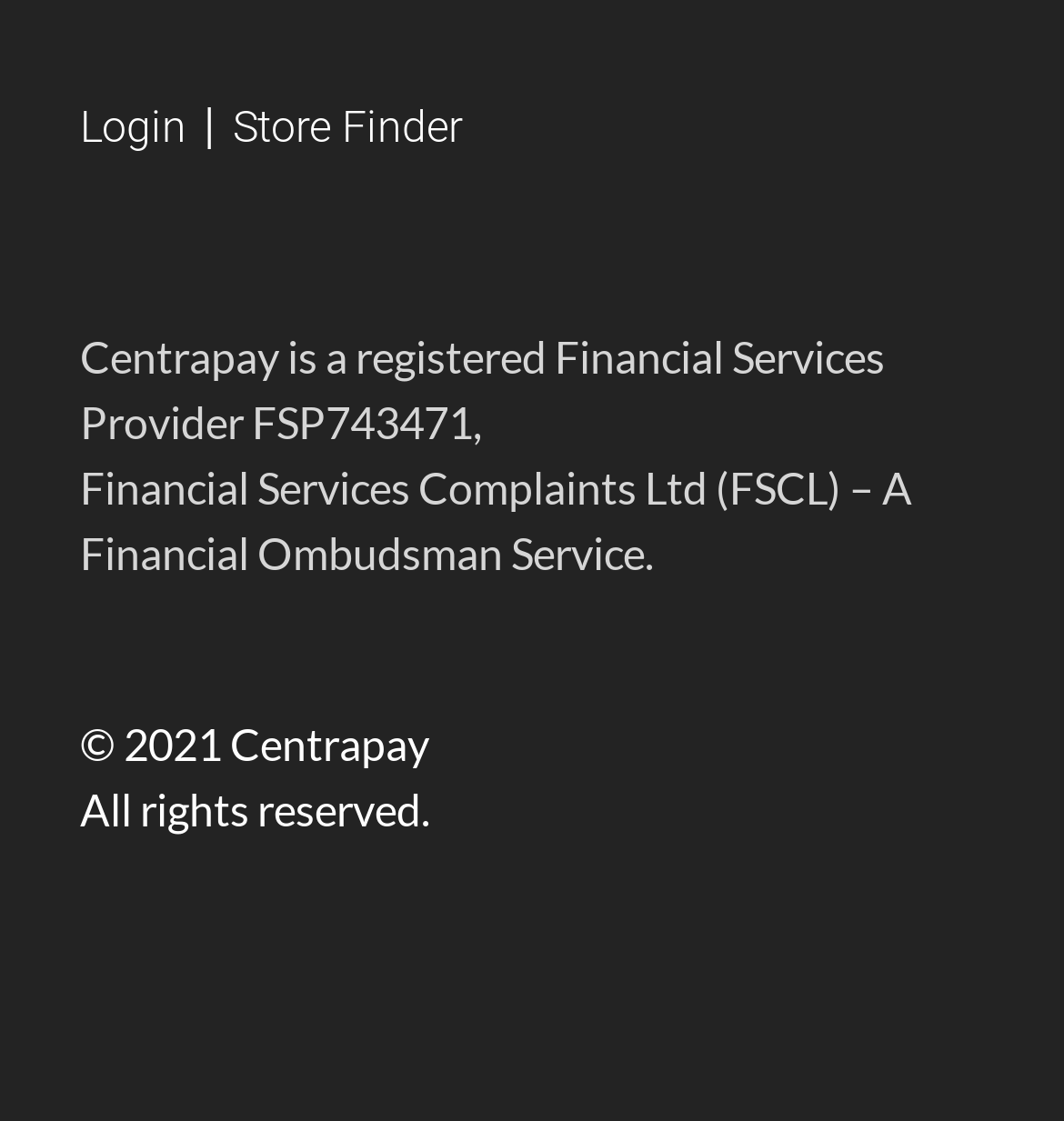Please find the bounding box coordinates (top-left x, top-left y, bottom-right x, bottom-right y) in the screenshot for the UI element described as follows: New media ad rates announced

None